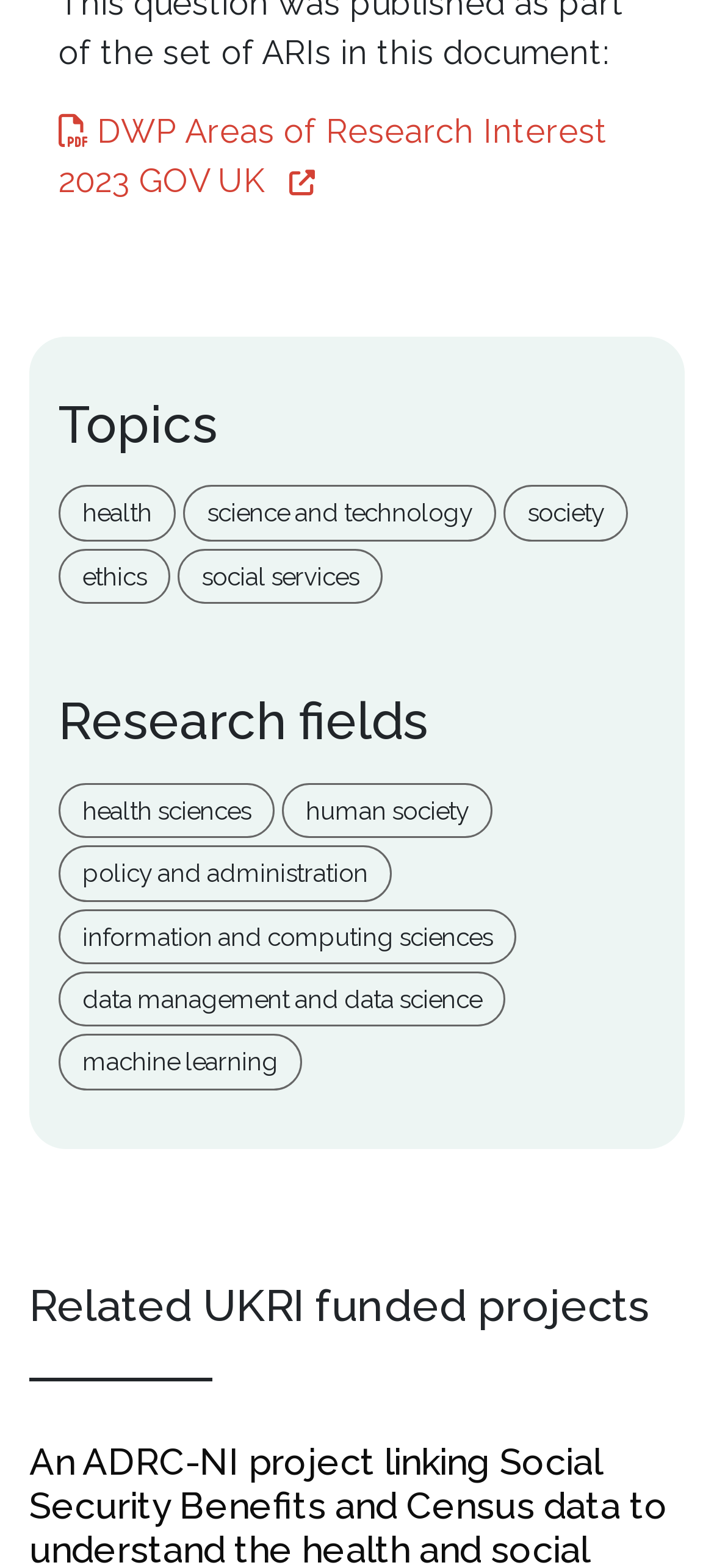Find the coordinates for the bounding box of the element with this description: "data management and data science".

[0.115, 0.628, 0.674, 0.646]